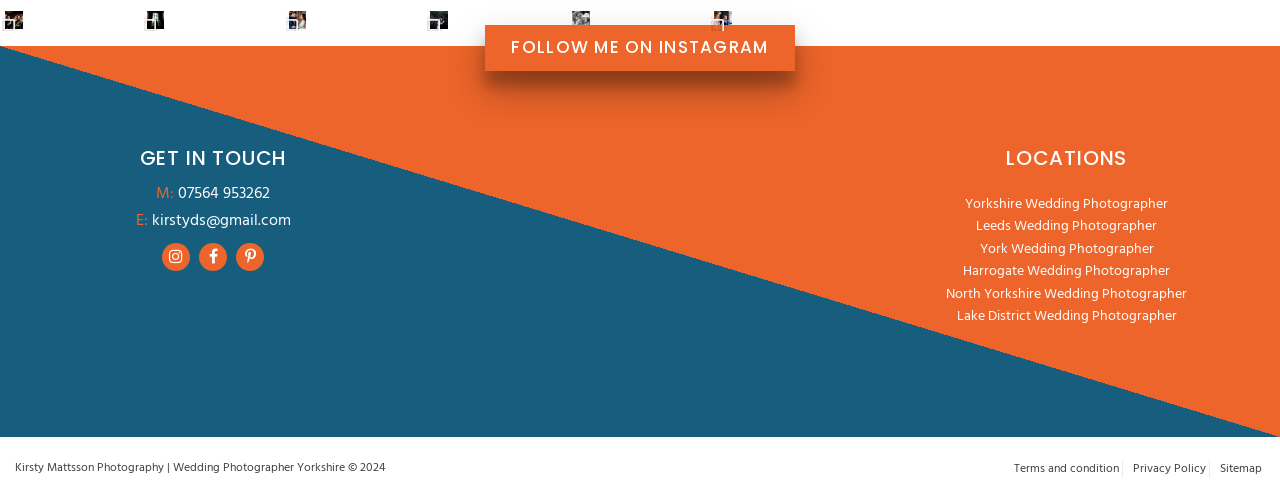Refer to the screenshot and give an in-depth answer to this question: What is the profession of Kirsty Mattsson?

Based on the webpage content, Kirsty Mattsson is a wedding photographer, as indicated by the text 'Kirsty Mattsson Wedding Photographer Yorkshire' and the various links and images related to wedding photography.